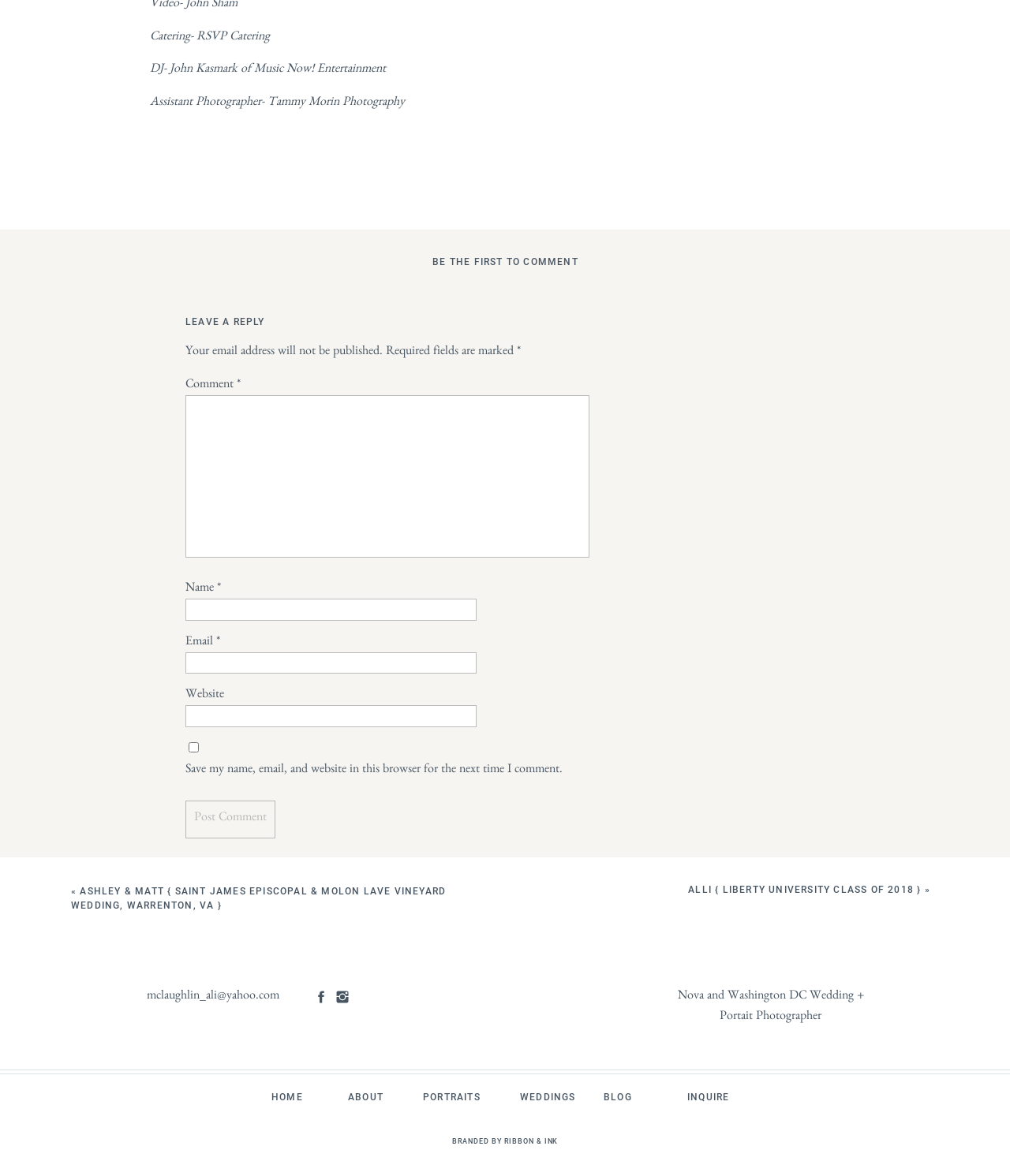Identify the bounding box coordinates of the part that should be clicked to carry out this instruction: "Visit the blog".

[0.598, 0.927, 0.648, 0.938]